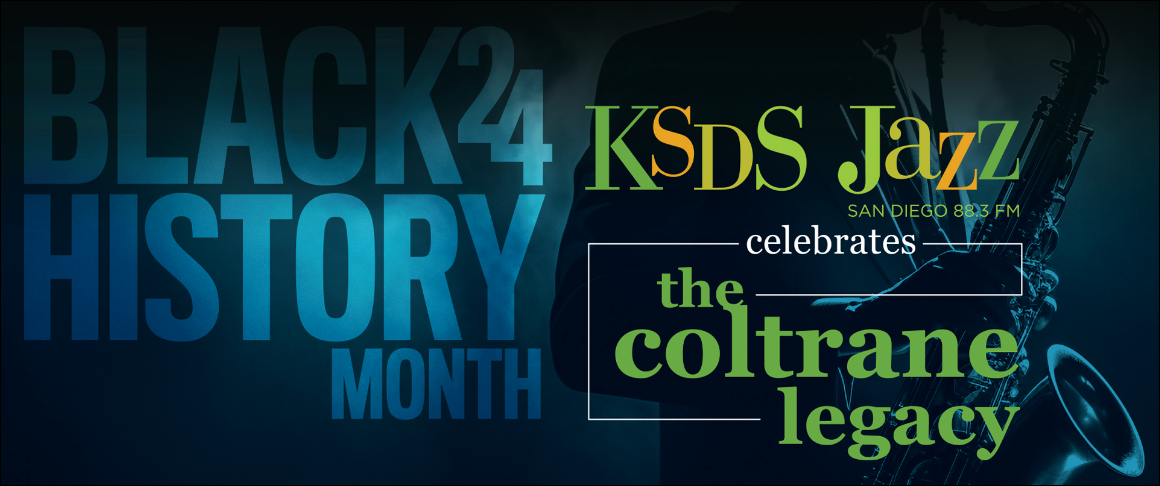What is the significance of bright colors in the image?
Using the visual information, respond with a single word or phrase.

To draw attention